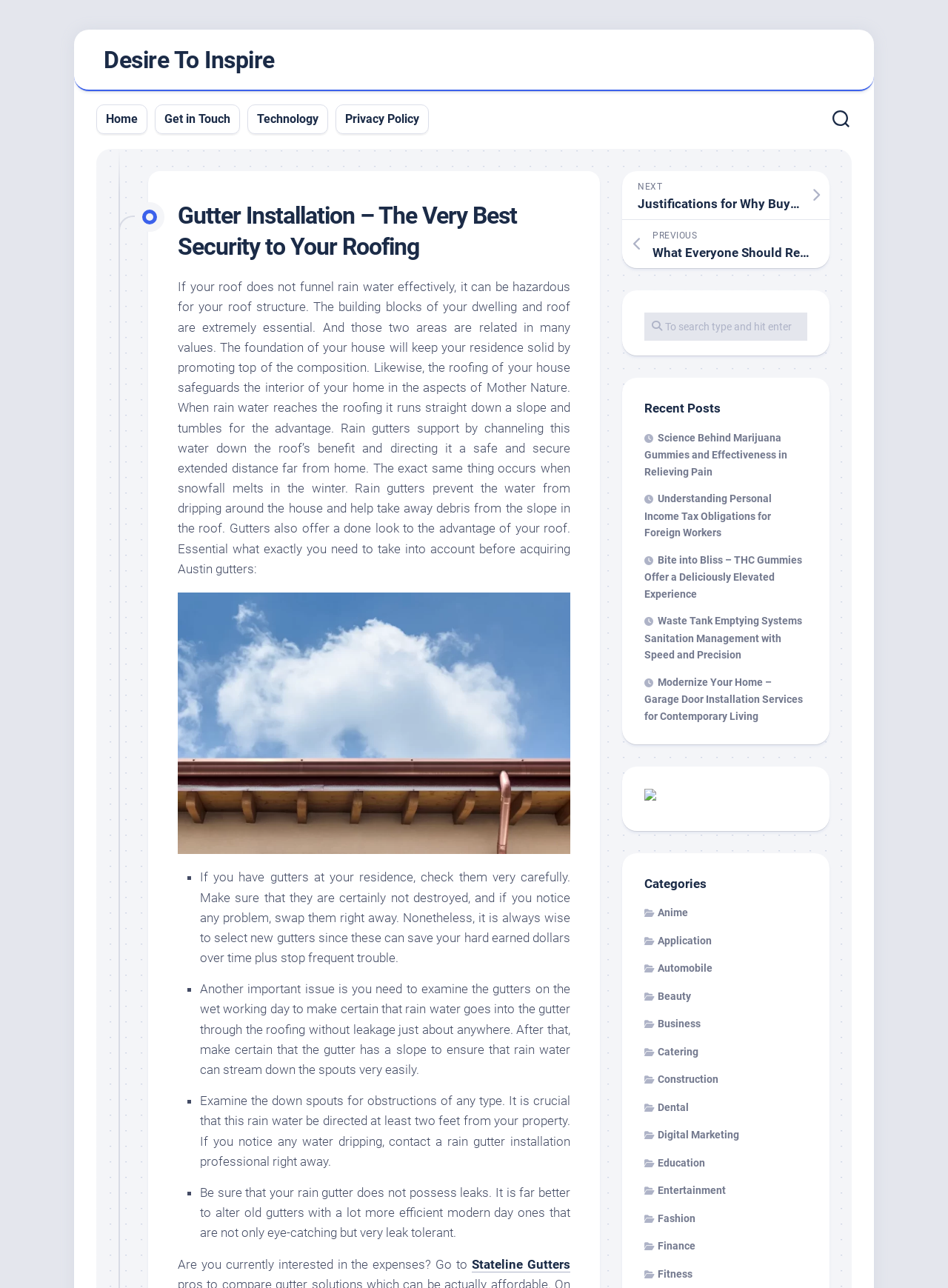Identify the main heading from the webpage and provide its text content.

Gutter Installation – The Very Best Security to Your Roofing